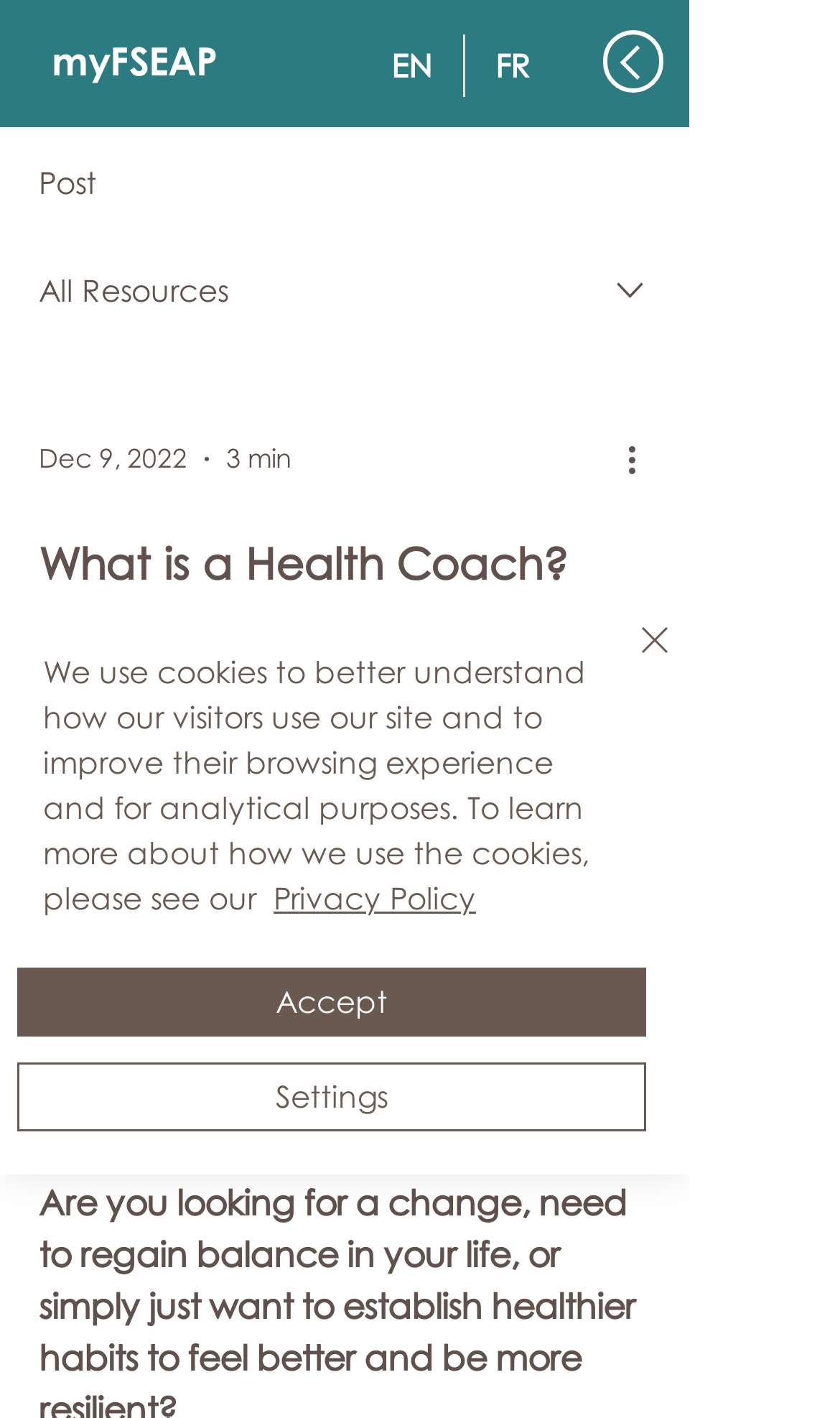Review the image closely and give a comprehensive answer to the question: What is the language currently selected?

I determined the answer by looking at the language selector element, which has a button labeled 'English' and another button labeled 'French'. The 'English' button is currently selected, as indicated by the 'EN' static text element inside it.